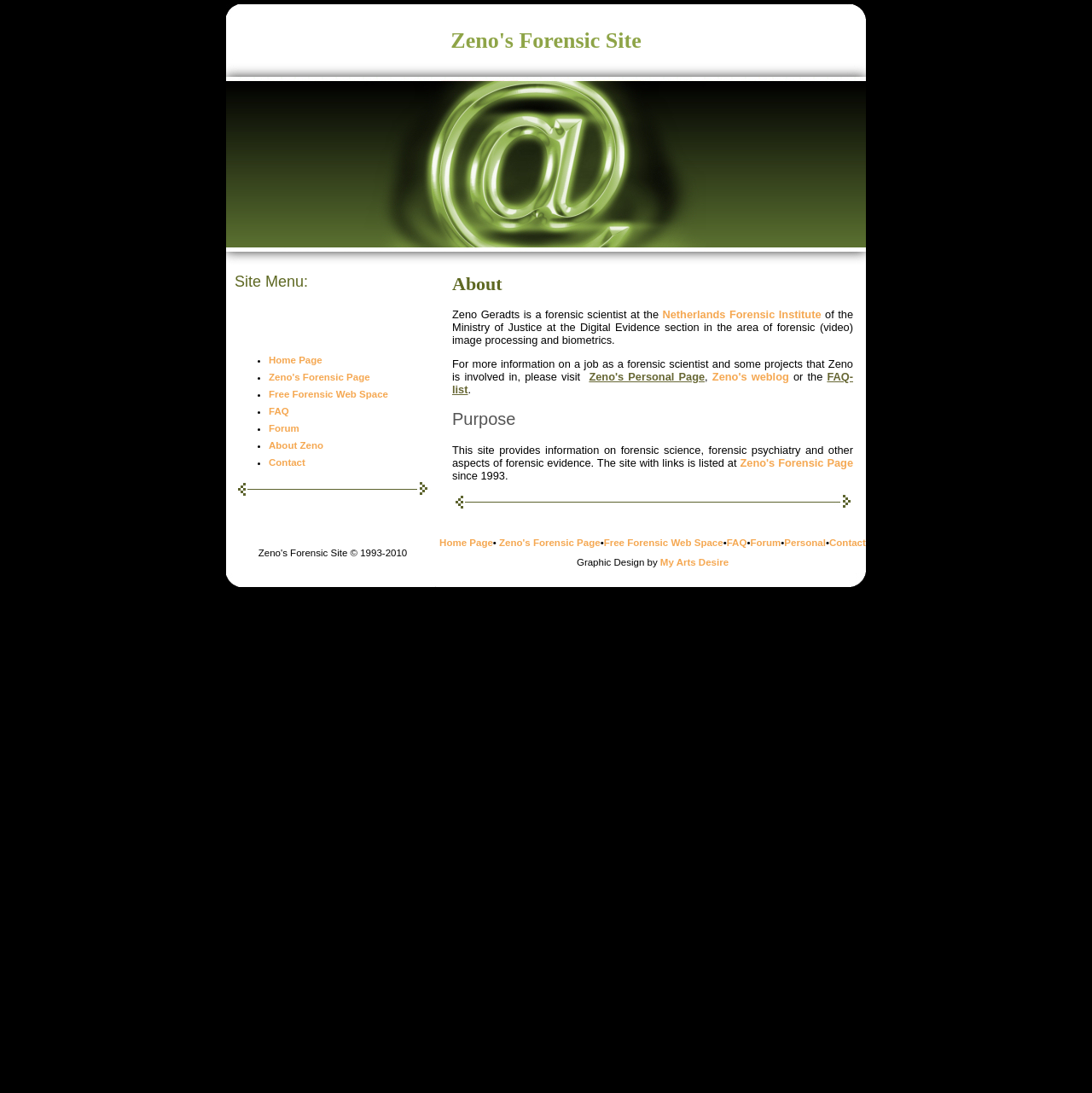Please locate the bounding box coordinates of the element's region that needs to be clicked to follow the instruction: "go to home page". The bounding box coordinates should be provided as four float numbers between 0 and 1, i.e., [left, top, right, bottom].

[0.246, 0.325, 0.295, 0.334]